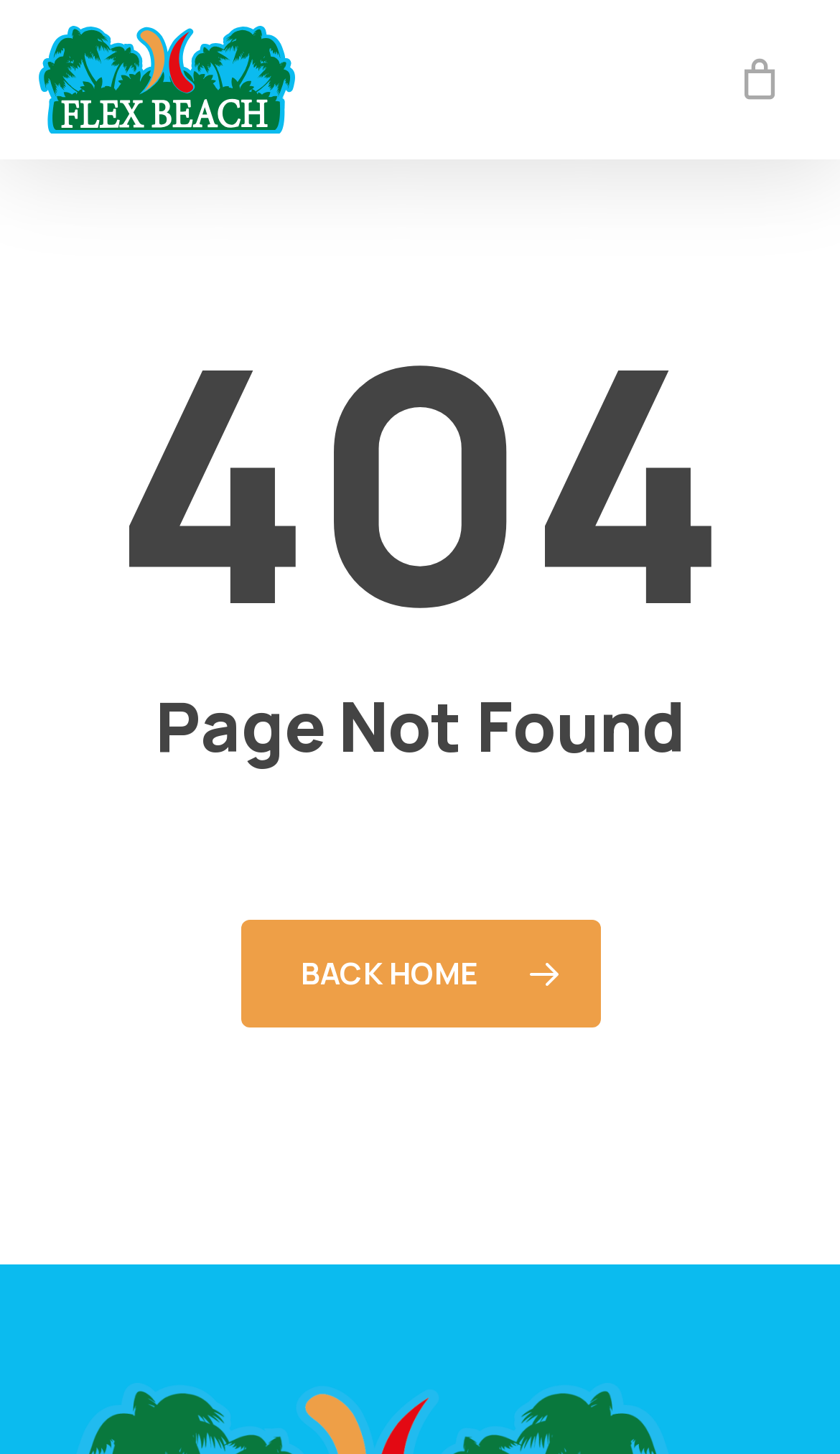What is the text above the 'BACK HOME' button?
Carefully examine the image and provide a detailed answer to the question.

The text above the 'BACK HOME' button is 'Page Not Found', which is a heading that indicates that the current page was not found.